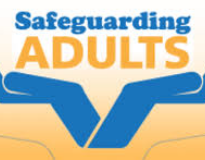Describe all the elements visible in the image meticulously.

The image prominently features the phrase "Safeguarding ADULTS" in bold, blue lettering, set against a warm, gradient background of yellow and orange. The design incorporates abstract imagery of two hands, symbolizing support and protection, reinforcing the theme of caring for vulnerable adults. This visual representation underscores the importance of safeguarding measures and awareness regarding the safety and well-being of adults in various contexts. The image is likely associated with resources or discussions on adult protection and safeguarding initiatives.